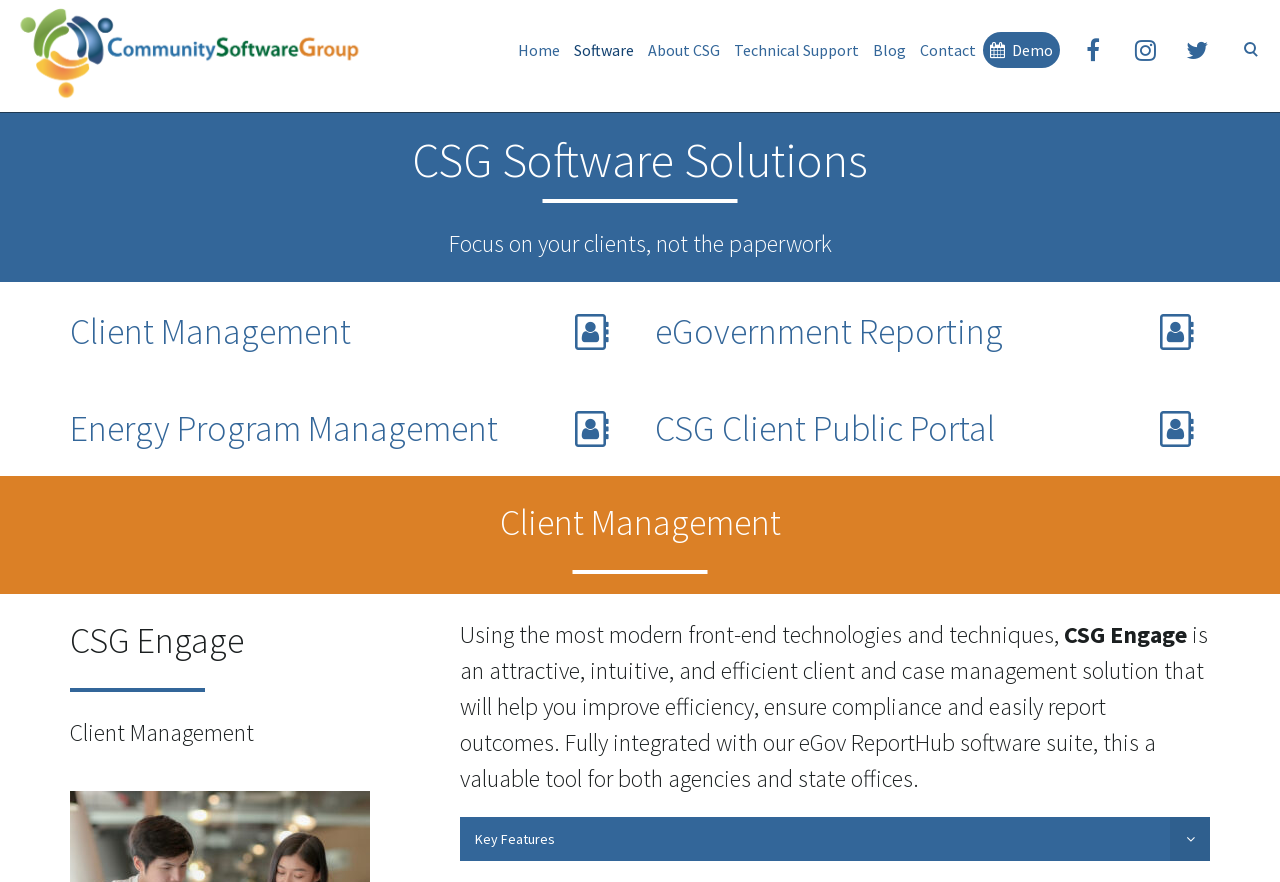What is the focus of the company?
Carefully examine the image and provide a detailed answer to the question.

The webpage has a heading that says 'Focus on your clients, not the paperwork', which suggests that the company's focus is on helping clients rather than dealing with paperwork.